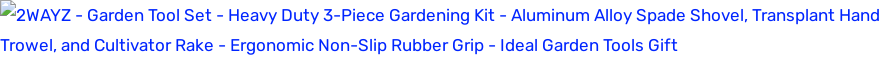Who is the ideal user of this tool set?
Kindly offer a detailed explanation using the data available in the image.

According to the caption, this tool set is ideal for gardening enthusiasts, which includes both novice and professional gardeners, as it offers the durability and versatility needed for various gardening tasks.